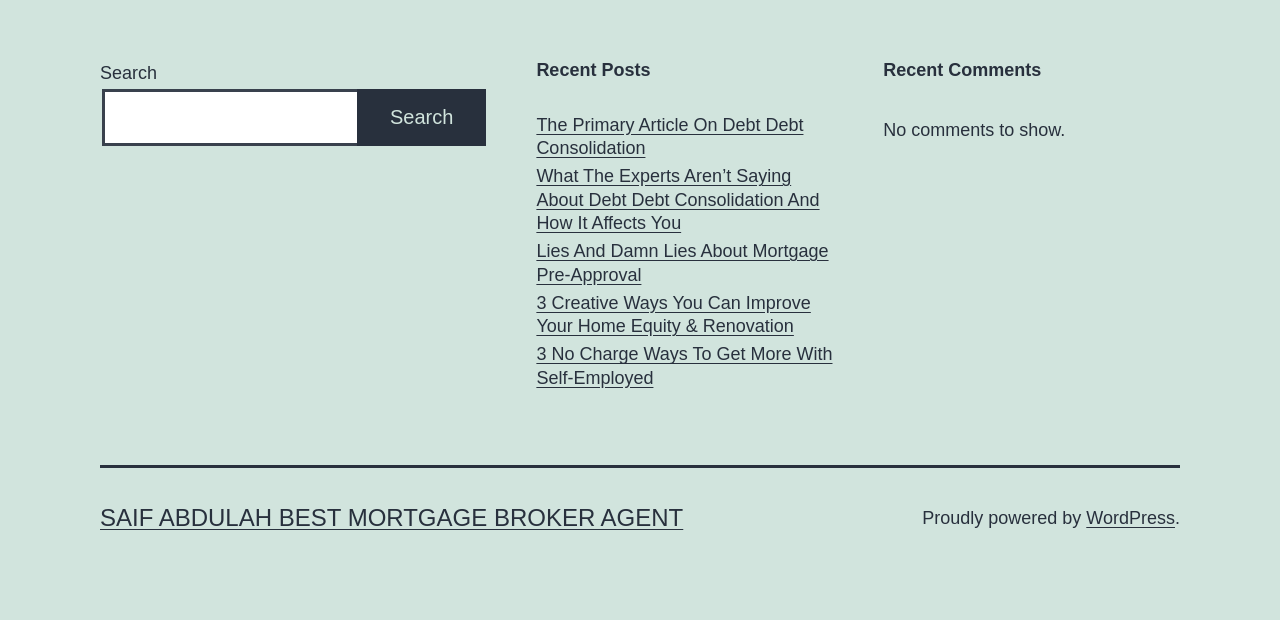What is the message displayed under 'Recent Comments'?
Based on the visual, give a brief answer using one word or a short phrase.

No comments to show